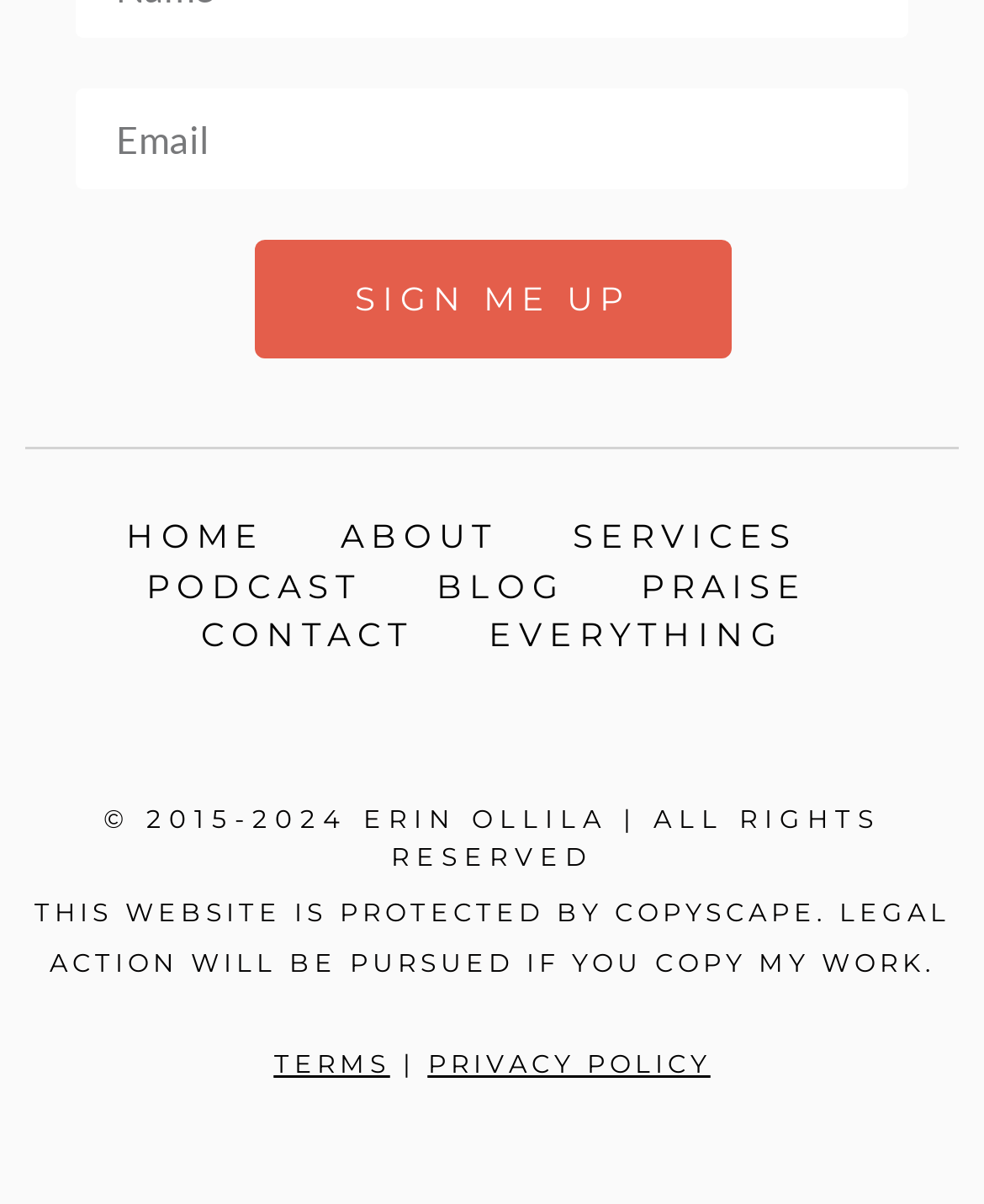Use one word or a short phrase to answer the question provided: 
What is the purpose of the 'SIGN ME UP' button?

To sign up